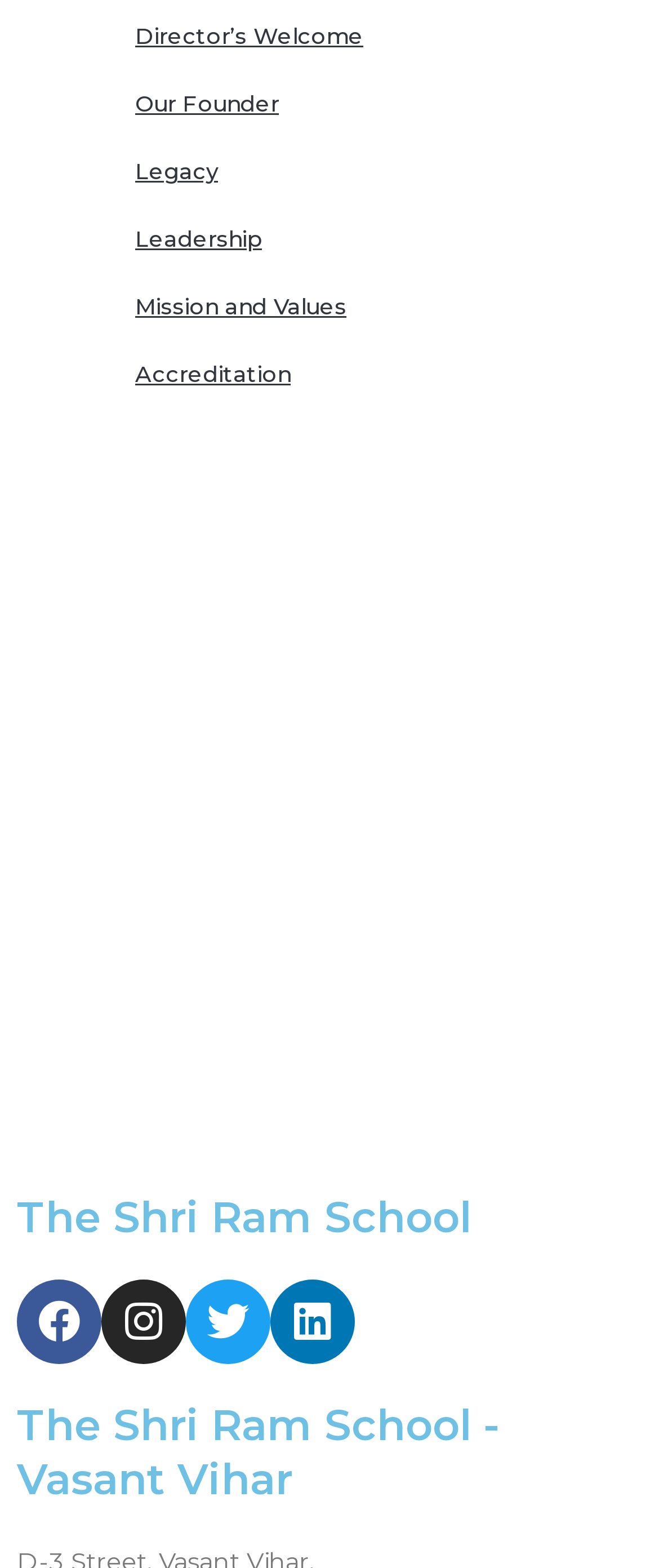Based on the element description: "mobiel", identify the bounding box coordinates for this UI element. The coordinates must be four float numbers between 0 and 1, listed as [left, top, right, bottom].

None